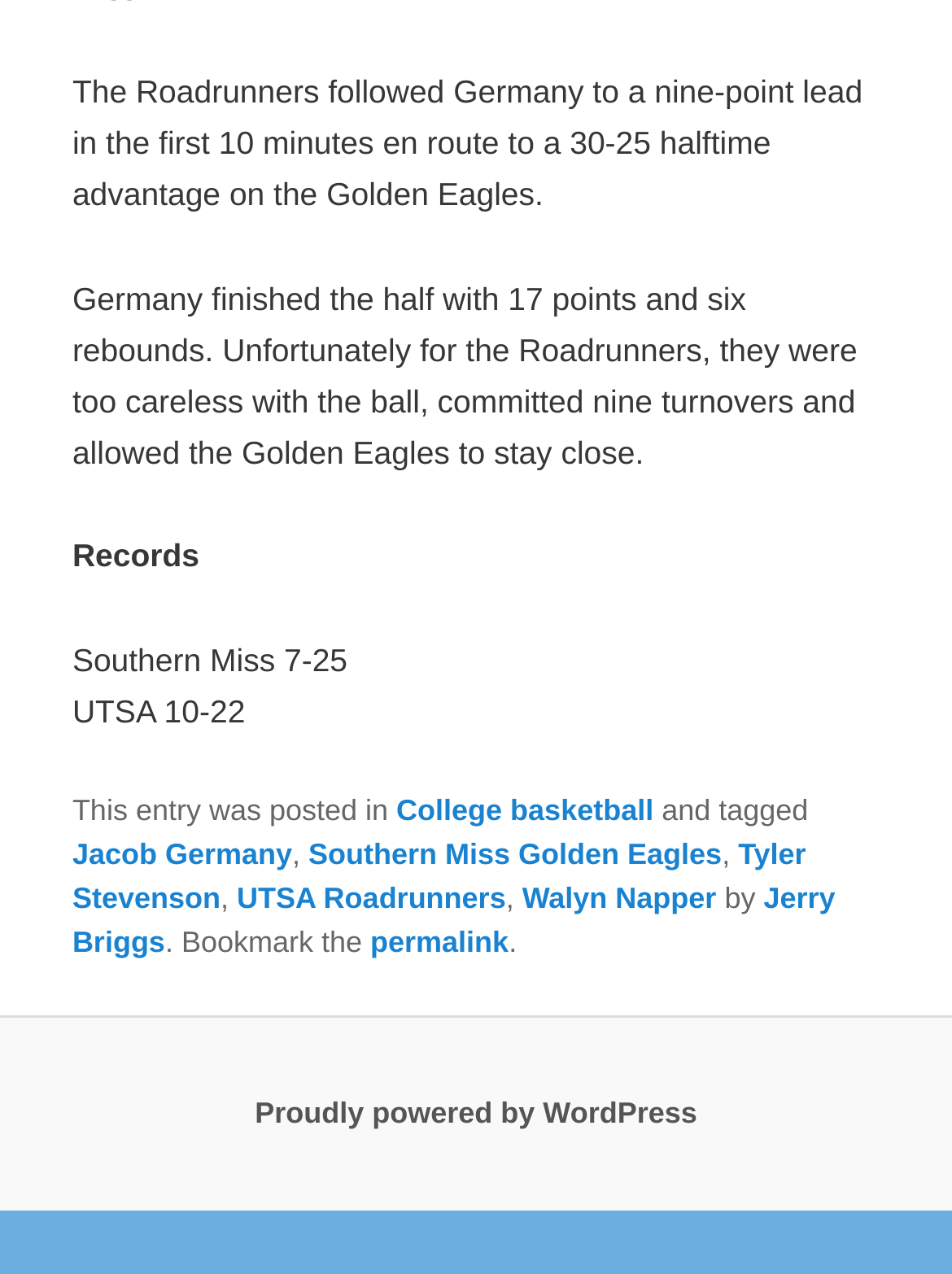Could you indicate the bounding box coordinates of the region to click in order to complete this instruction: "Click the link to view Proudly powered by WordPress".

[0.268, 0.861, 0.732, 0.888]